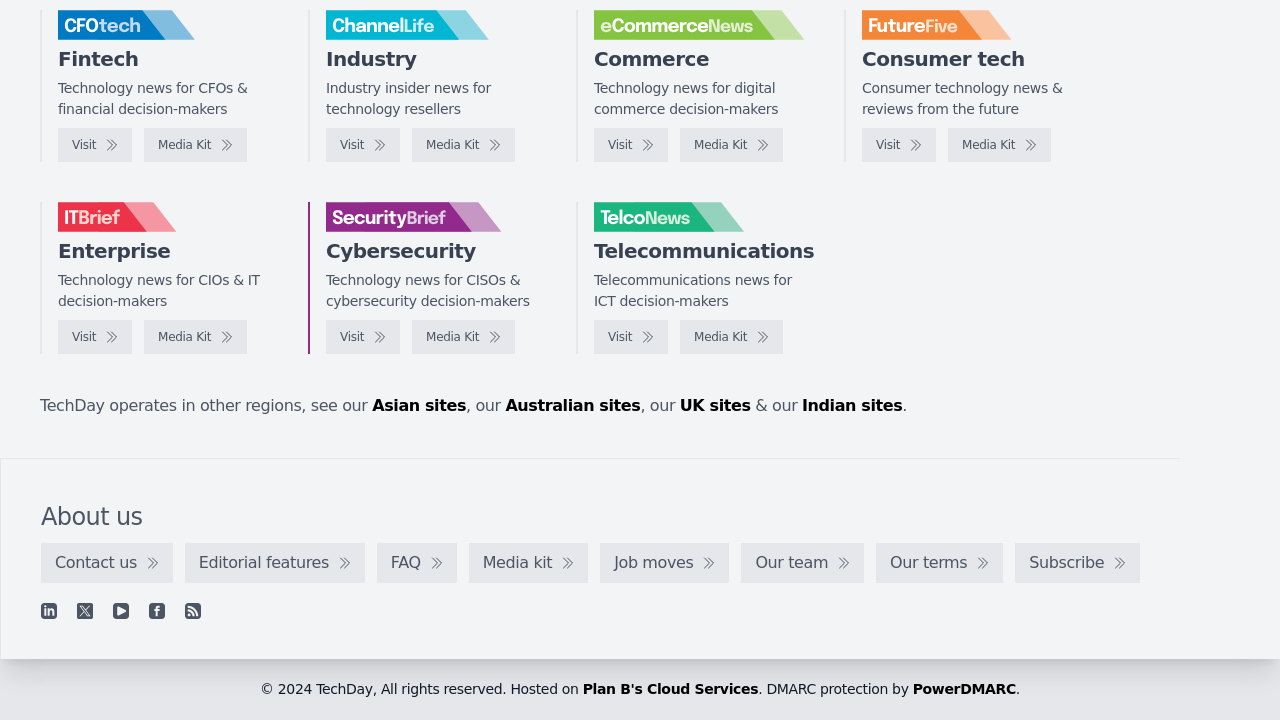Find the bounding box coordinates of the clickable region needed to perform the following instruction: "Visit CFOtech". The coordinates should be provided as four float numbers between 0 and 1, i.e., [left, top, right, bottom].

[0.045, 0.177, 0.103, 0.225]